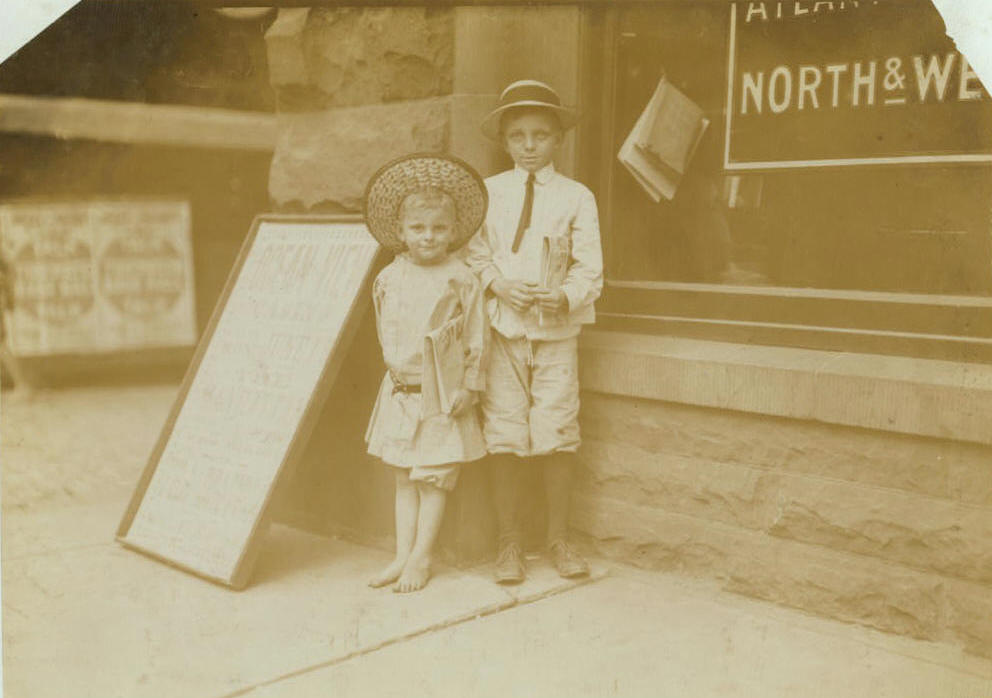What is the name of the photographer who captured this image?
Look at the image and respond with a one-word or short-phrase answer.

Lewis Hine